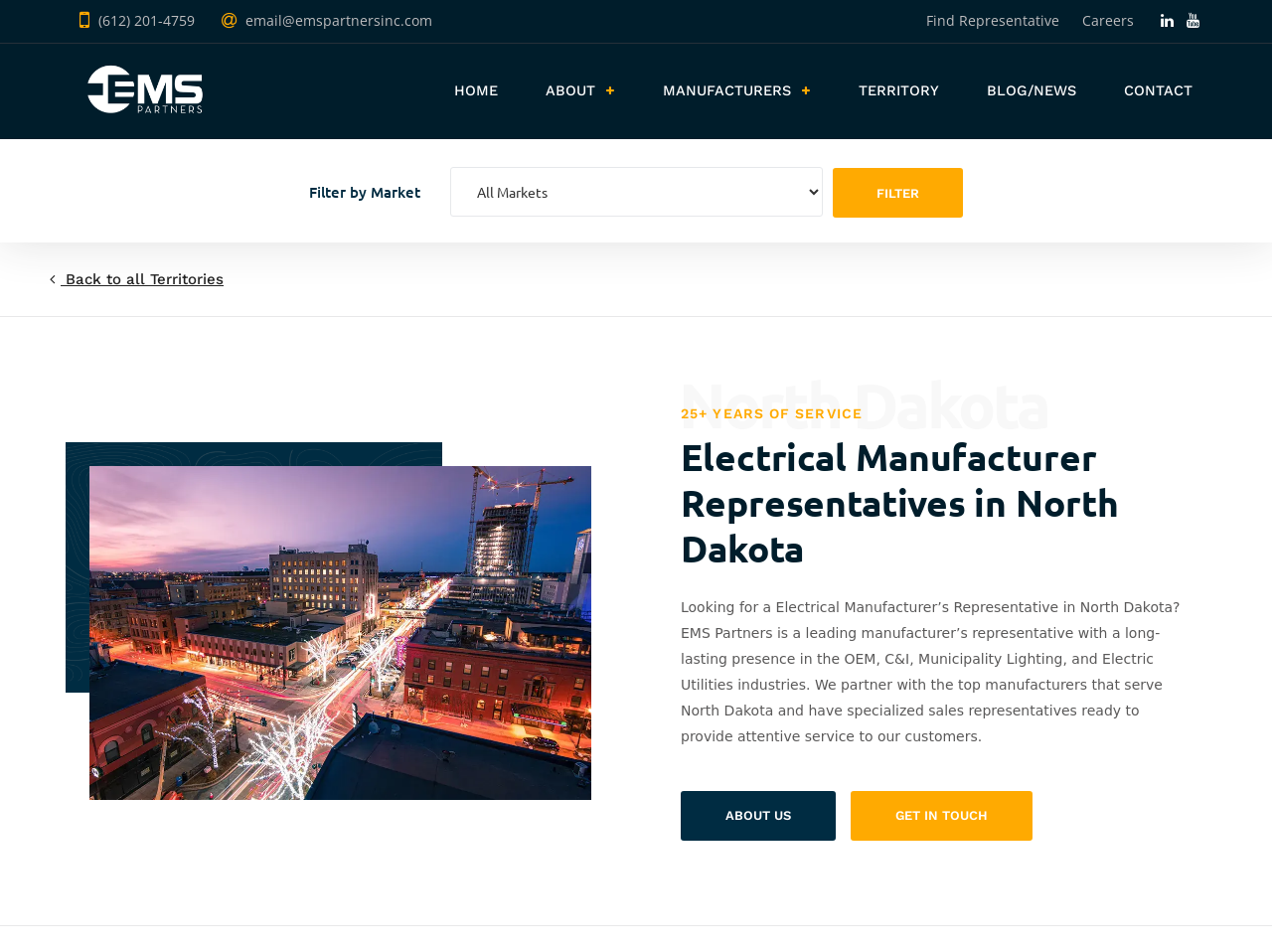Provide the bounding box coordinates for the area that should be clicked to complete the instruction: "Call the phone number".

[0.077, 0.011, 0.153, 0.031]